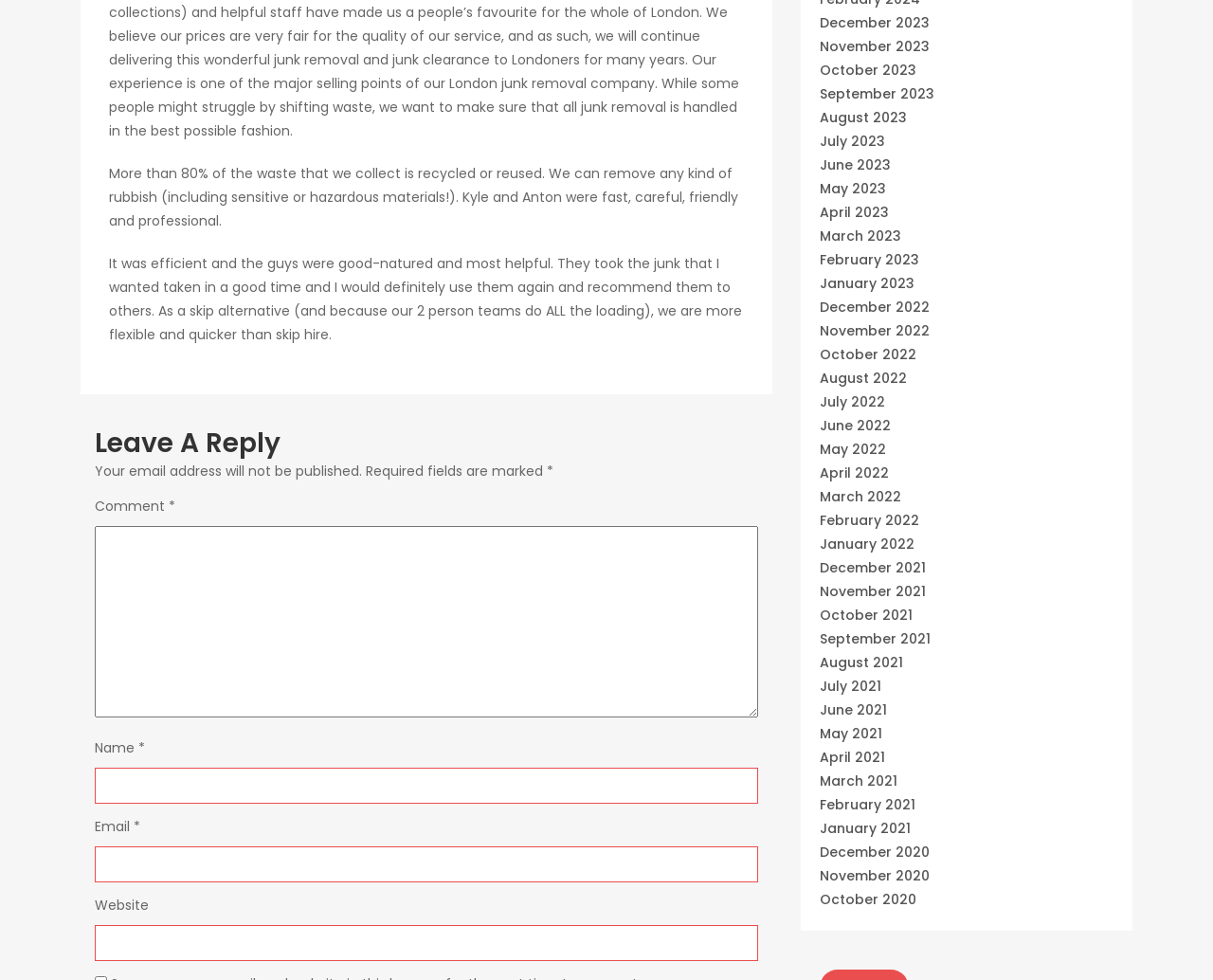Determine the bounding box coordinates for the area that needs to be clicked to fulfill this task: "Leave a comment". The coordinates must be given as four float numbers between 0 and 1, i.e., [left, top, right, bottom].

[0.078, 0.436, 0.625, 0.469]